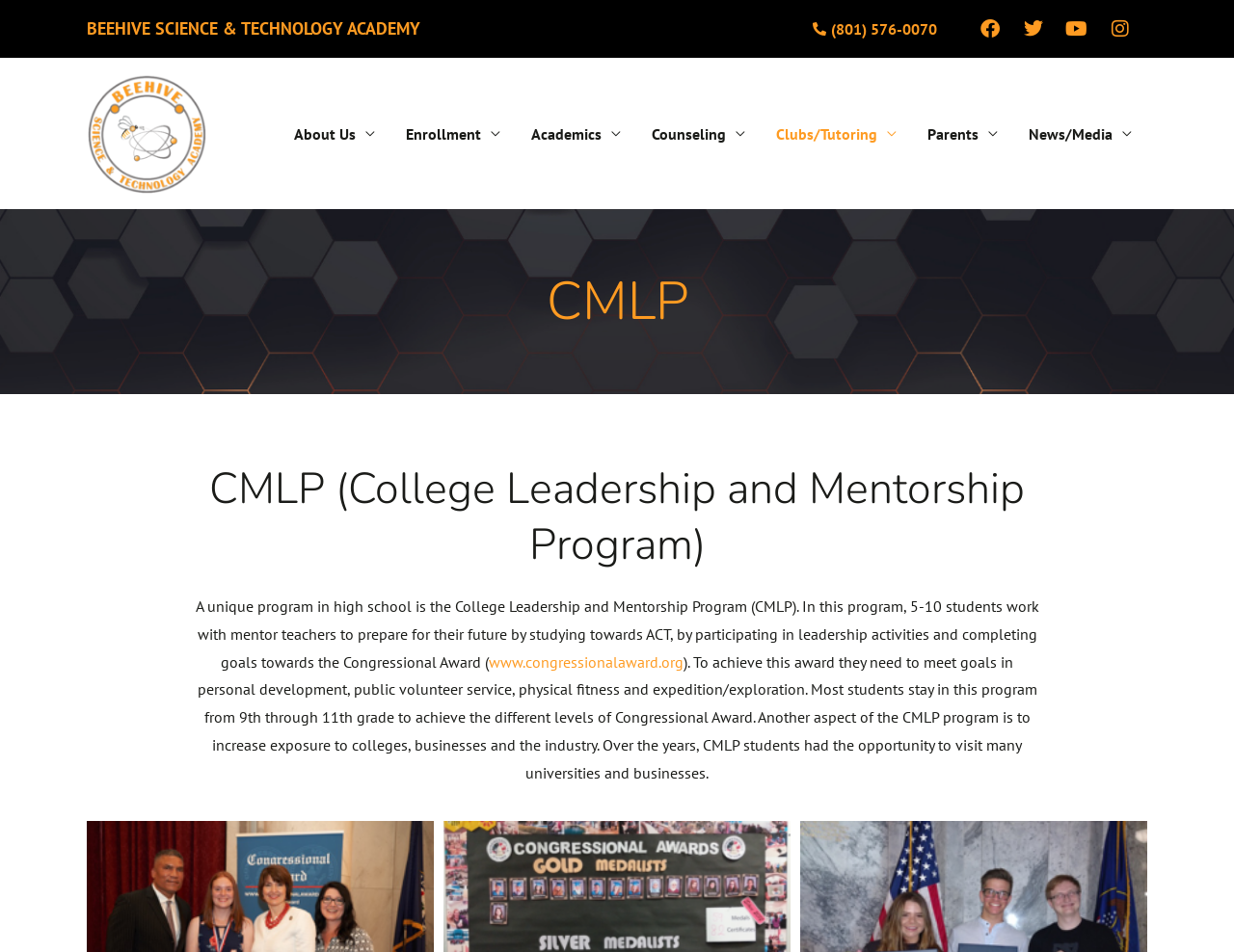What is the College Leadership and Mentorship Program (CMLP)?
Refer to the image and provide a thorough answer to the question.

I found the description of CMLP by looking at the main content section of the webpage, where there is a heading element with the text 'CMLP (College Leadership and Mentorship Program)' and a static text element with a detailed description of the program.